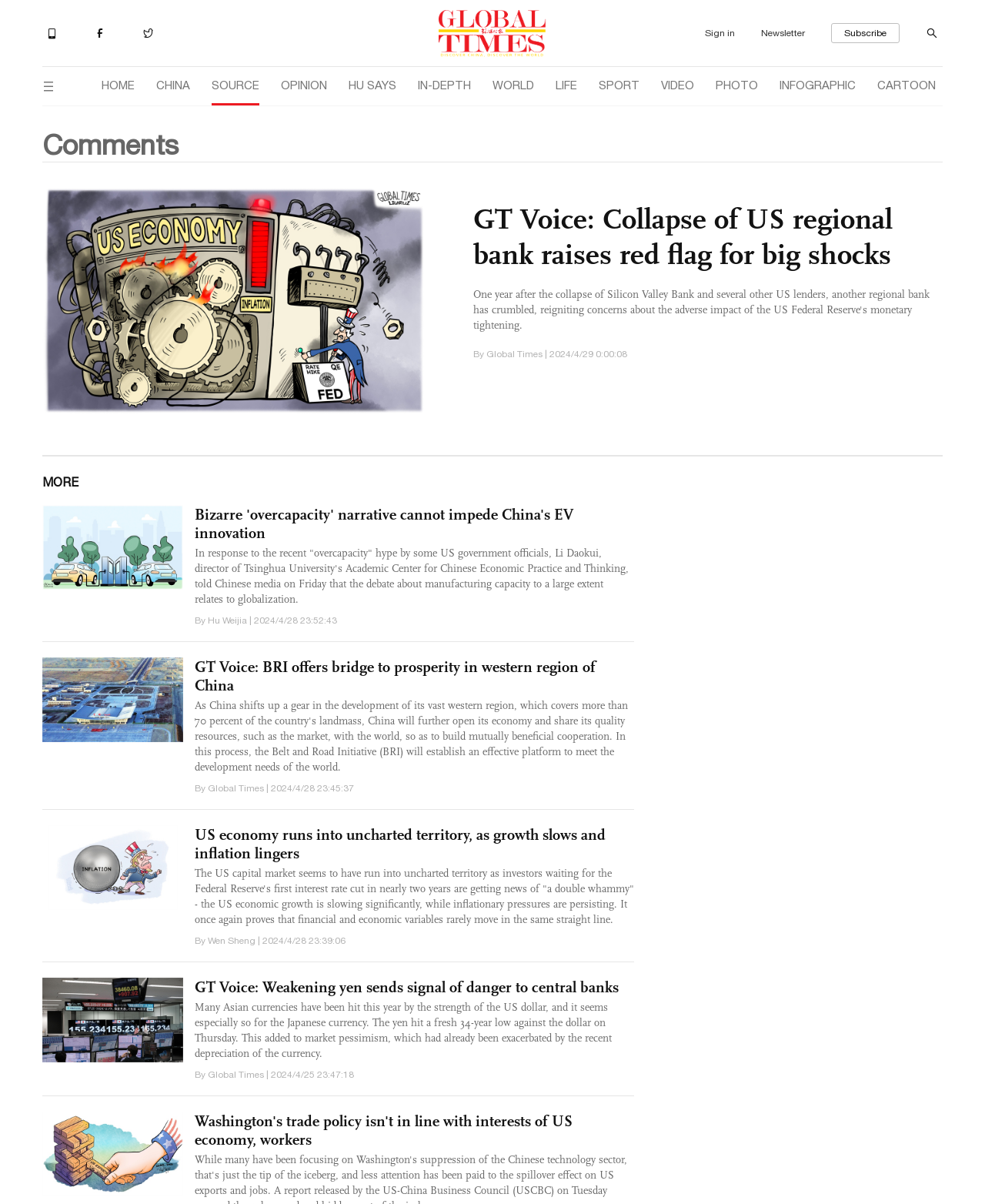Identify the bounding box of the HTML element described here: "SPORT". Provide the coordinates as four float numbers between 0 and 1: [left, top, right, bottom].

[0.608, 0.056, 0.649, 0.085]